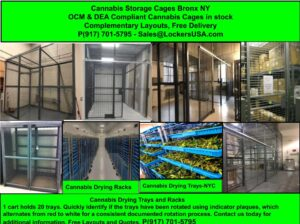Answer briefly with one word or phrase:
What is the purpose of the drying racks?

To dry cannabis